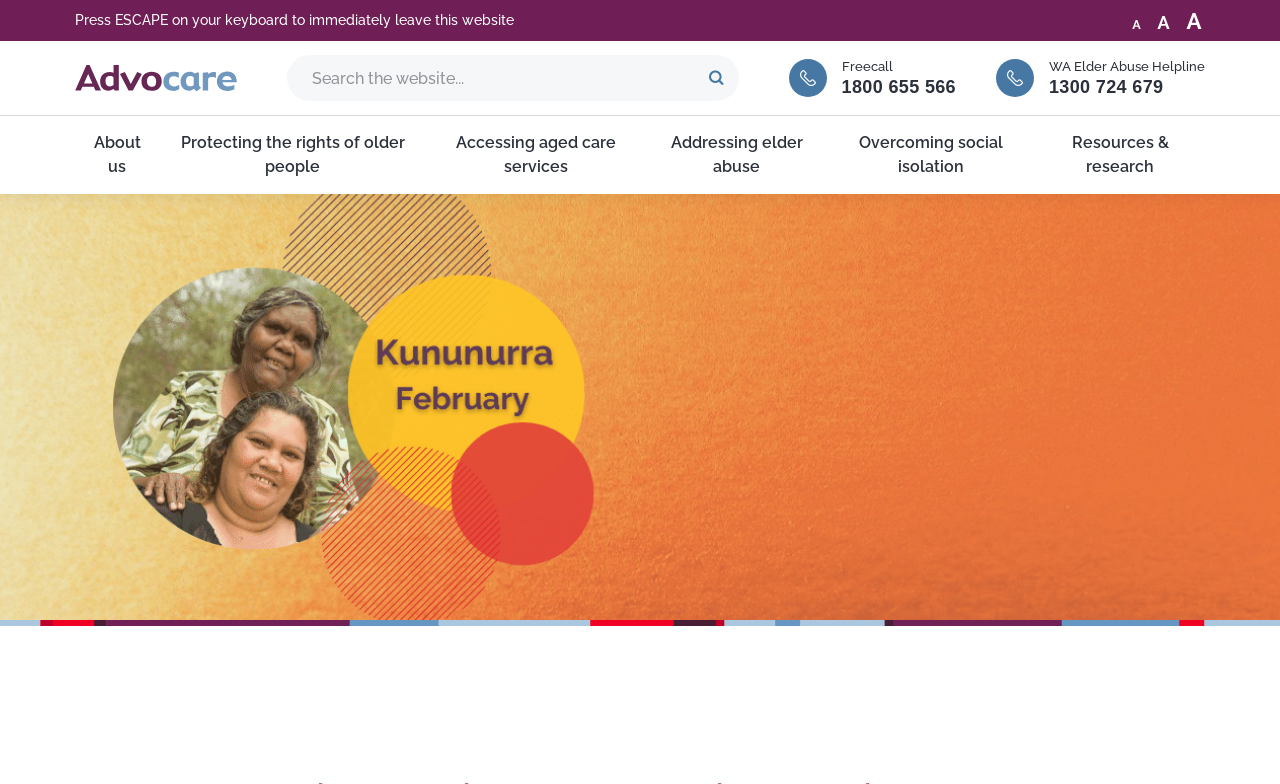Indicate the bounding box coordinates of the element that must be clicked to execute the instruction: "Contact Advocare WA". The coordinates should be given as four float numbers between 0 and 1, i.e., [left, top, right, bottom].

[0.051, 0.07, 0.193, 0.129]